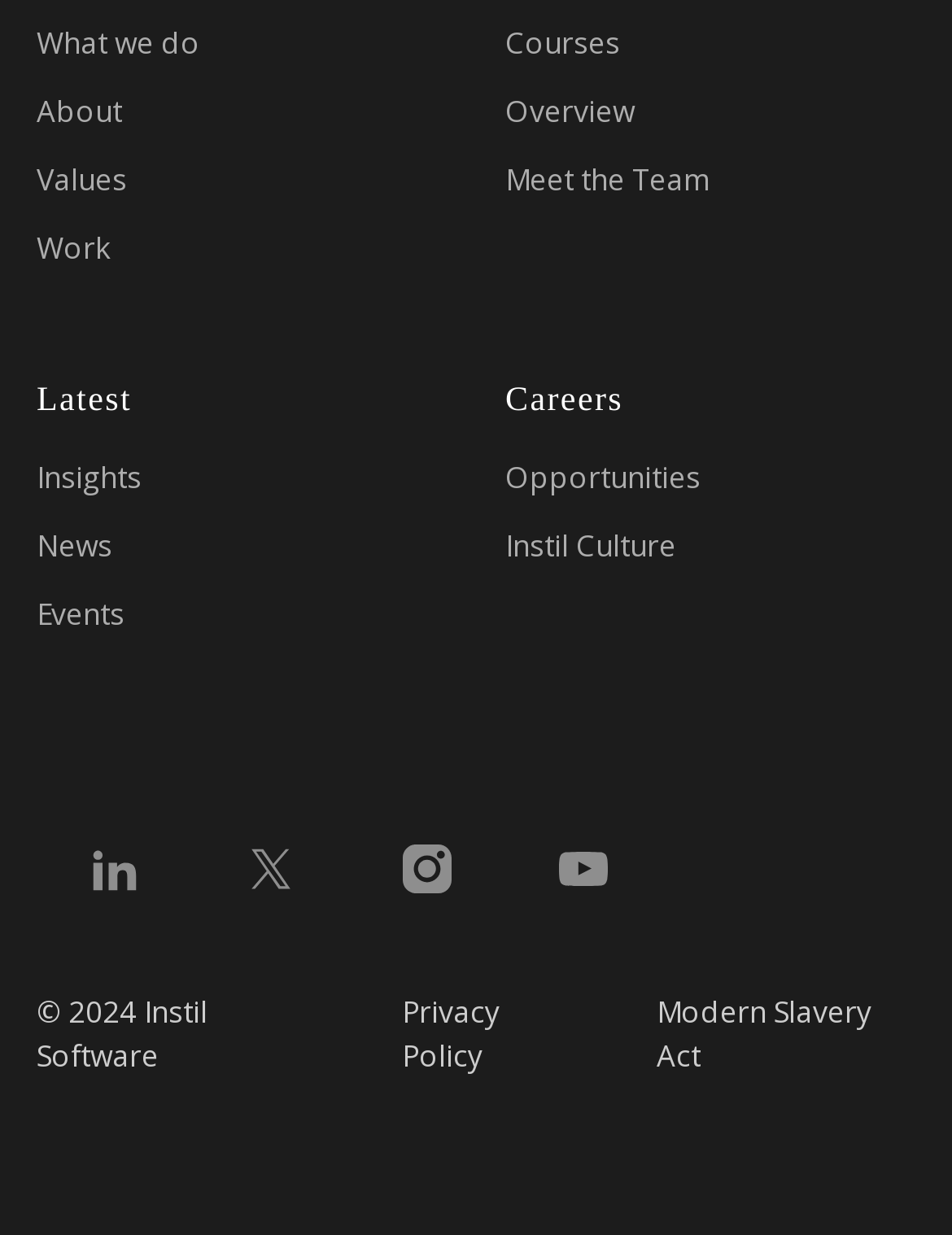What is the first link on the top left?
Answer the question using a single word or phrase, according to the image.

What we do